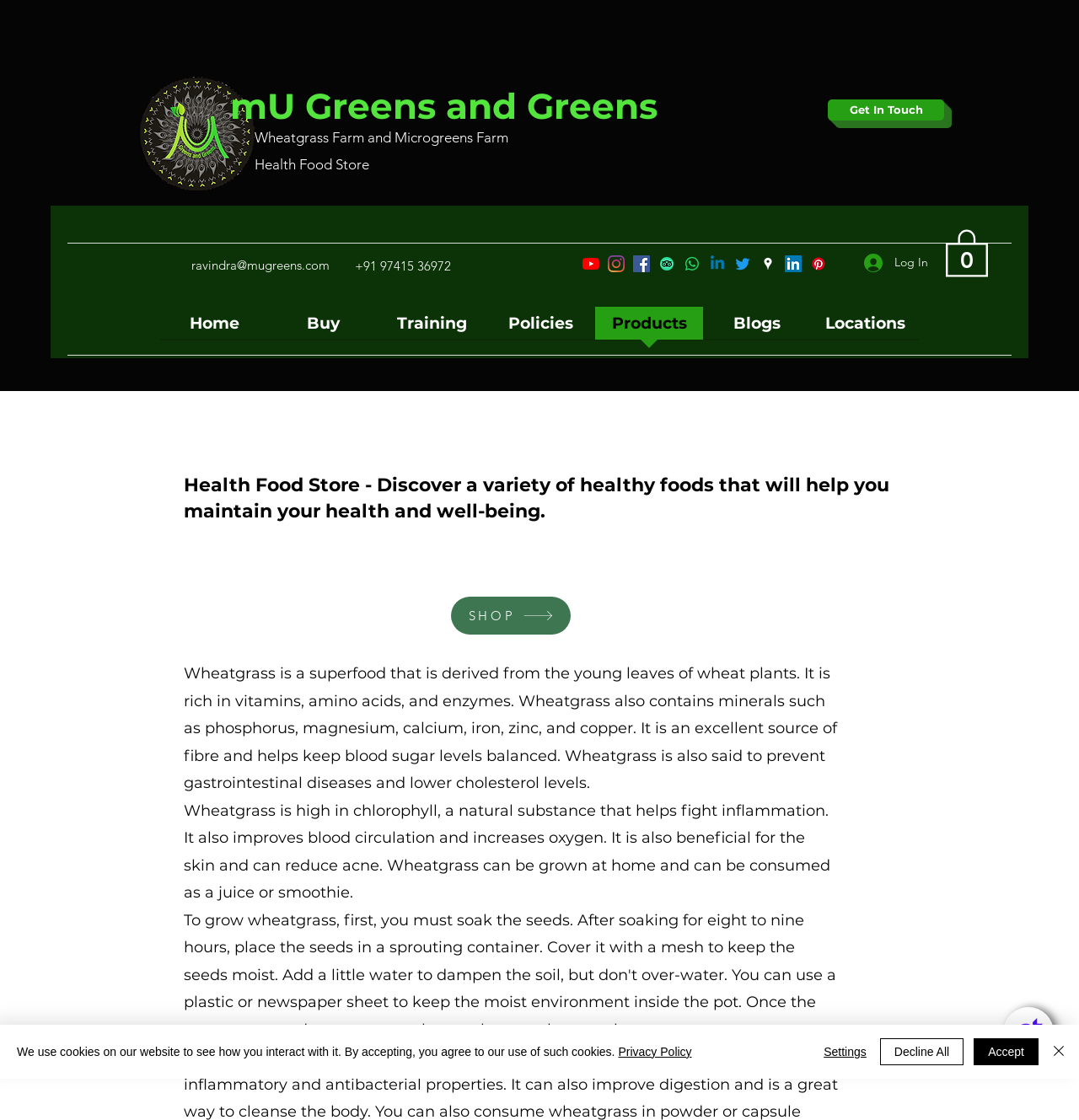Highlight the bounding box coordinates of the element you need to click to perform the following instruction: "Learn more about wheatgrass benefits."

[0.17, 0.593, 0.776, 0.707]